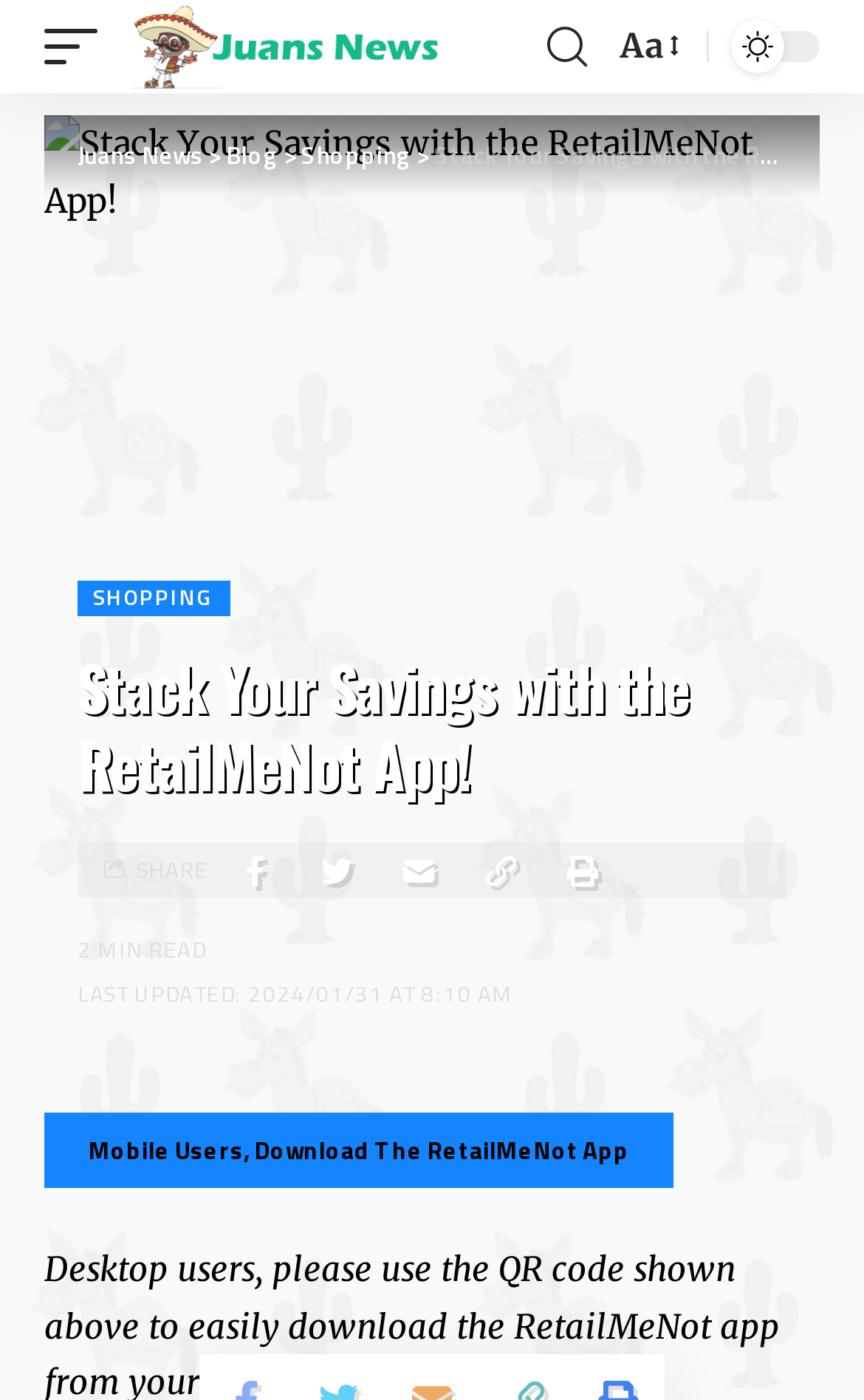Please give a one-word or short phrase response to the following question: 
How many social media sharing options are available?

5